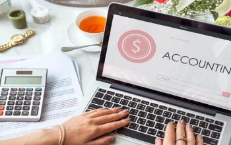What is beside the calculator? From the image, respond with a single word or brief phrase.

A stack of papers